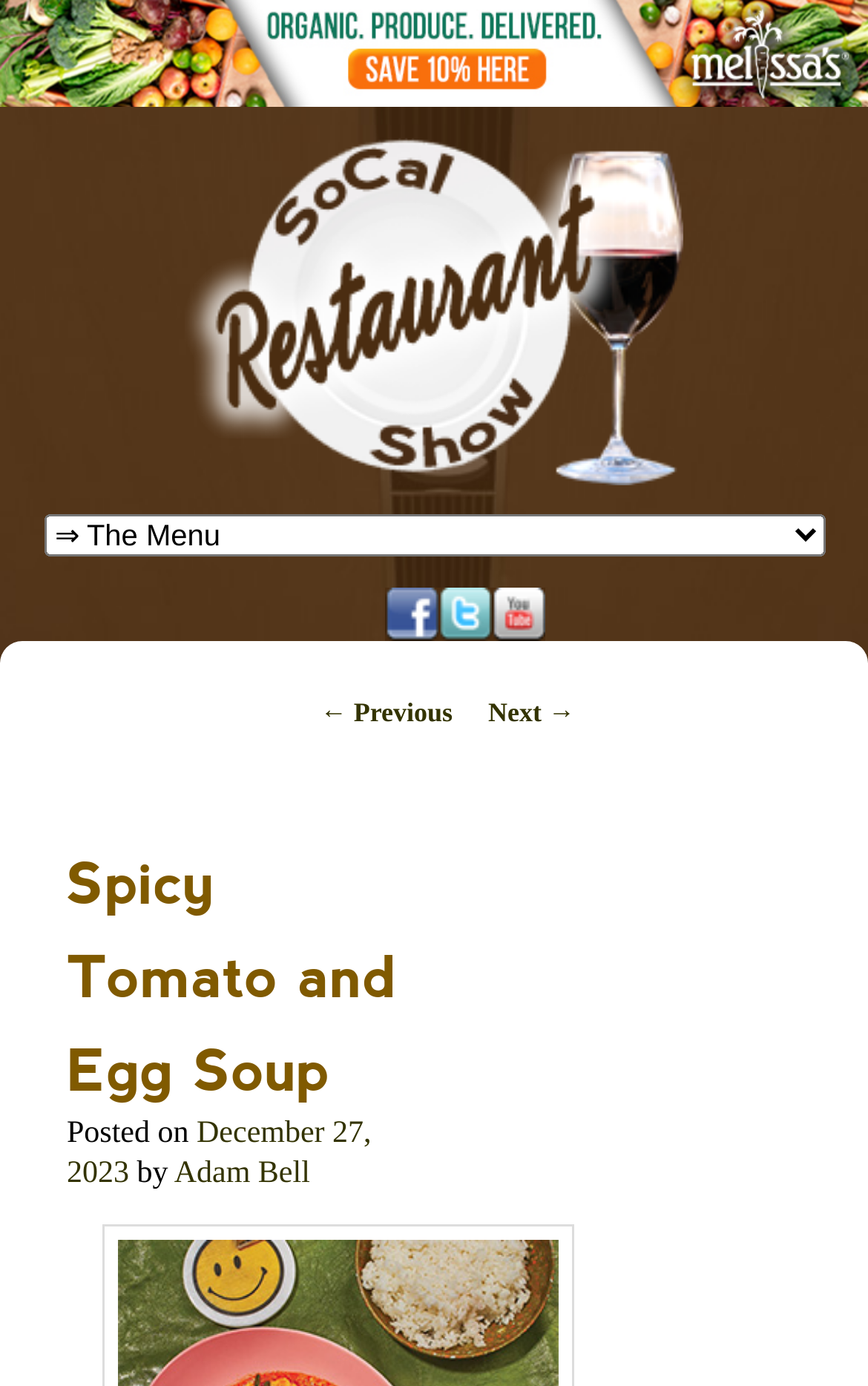Can you find the bounding box coordinates for the element to click on to achieve the instruction: "Listen to SoCal Restaurant Show"?

[0.213, 0.1, 0.787, 0.35]